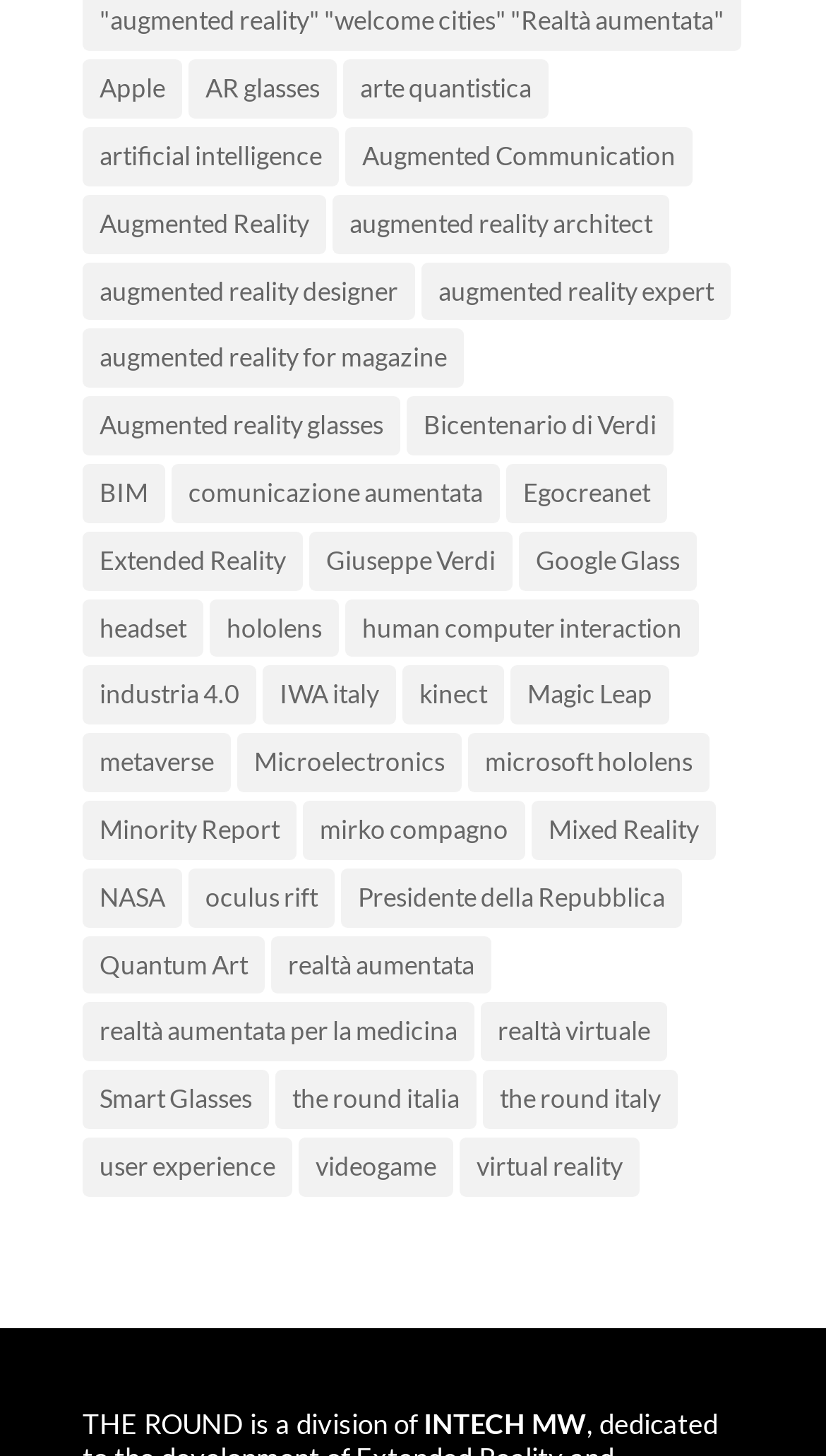Please give a short response to the question using one word or a phrase:
How many elements are related to 'user experience'?

40